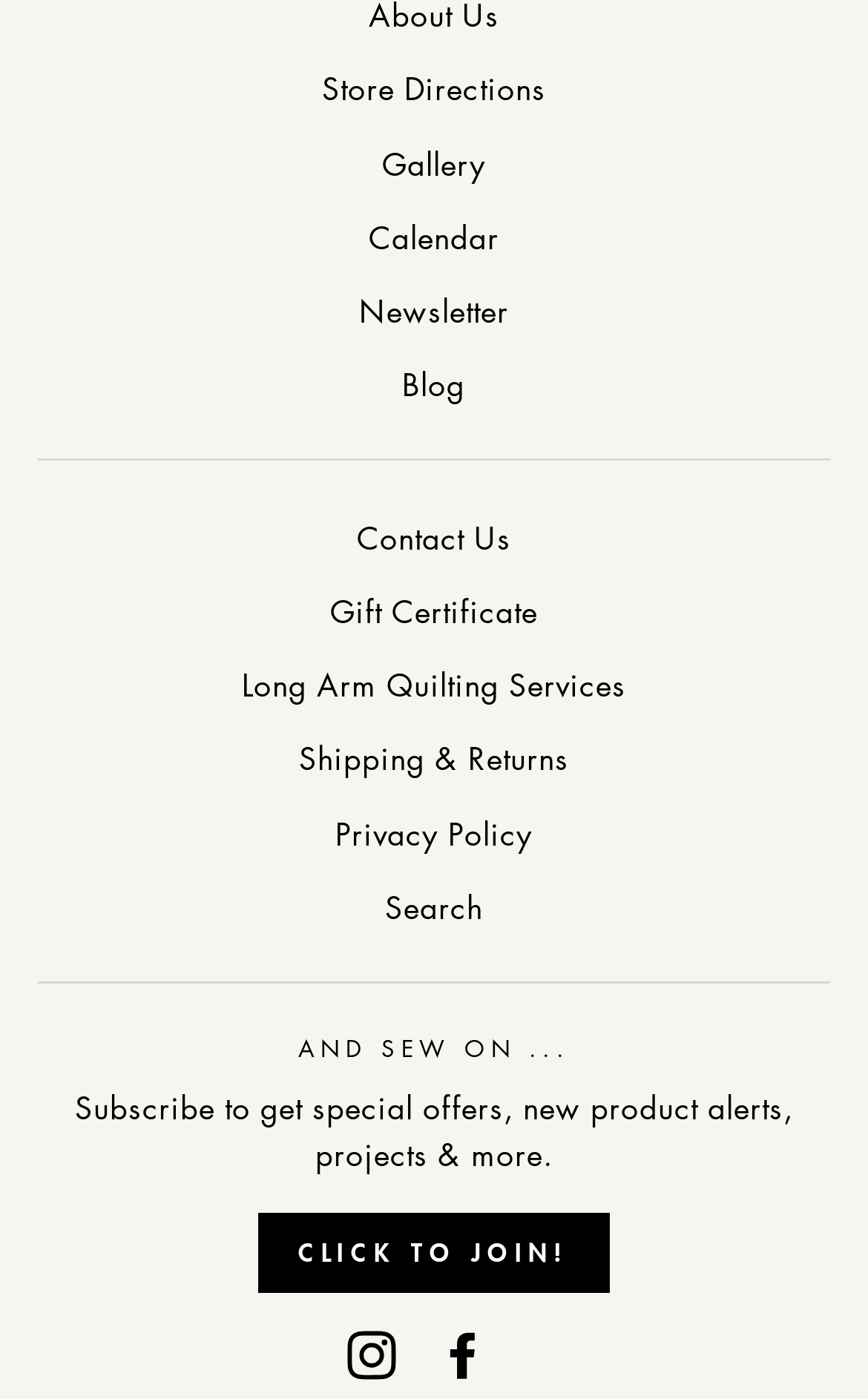Provide a single word or phrase answer to the question: 
What is the text above the 'CLICK TO JOIN!' button?

Subscribe to get special offers...